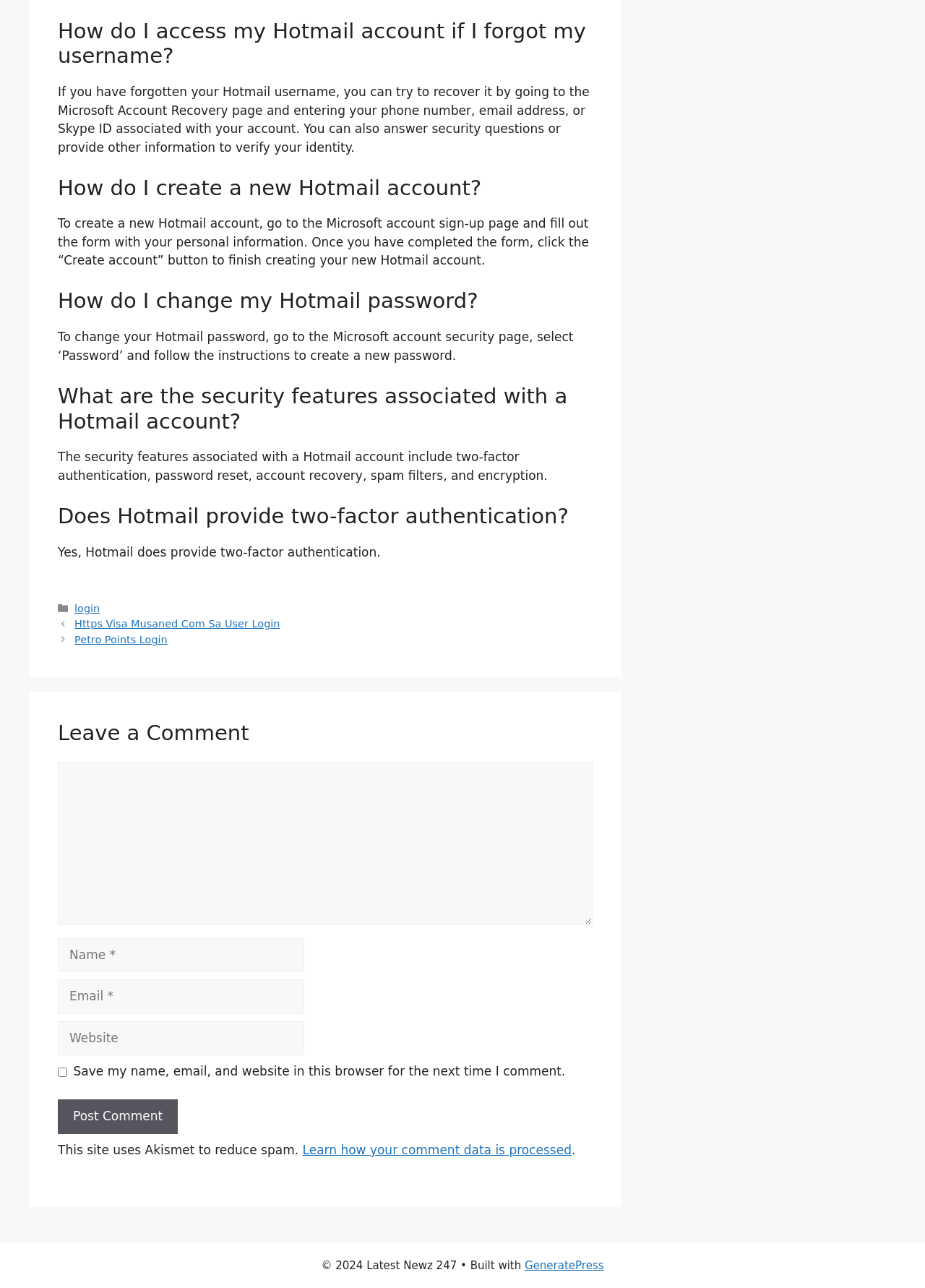Determine the bounding box coordinates of the element's region needed to click to follow the instruction: "Click the 'GeneratePress' link". Provide these coordinates as four float numbers between 0 and 1, formatted as [left, top, right, bottom].

[0.567, 0.977, 0.653, 0.988]